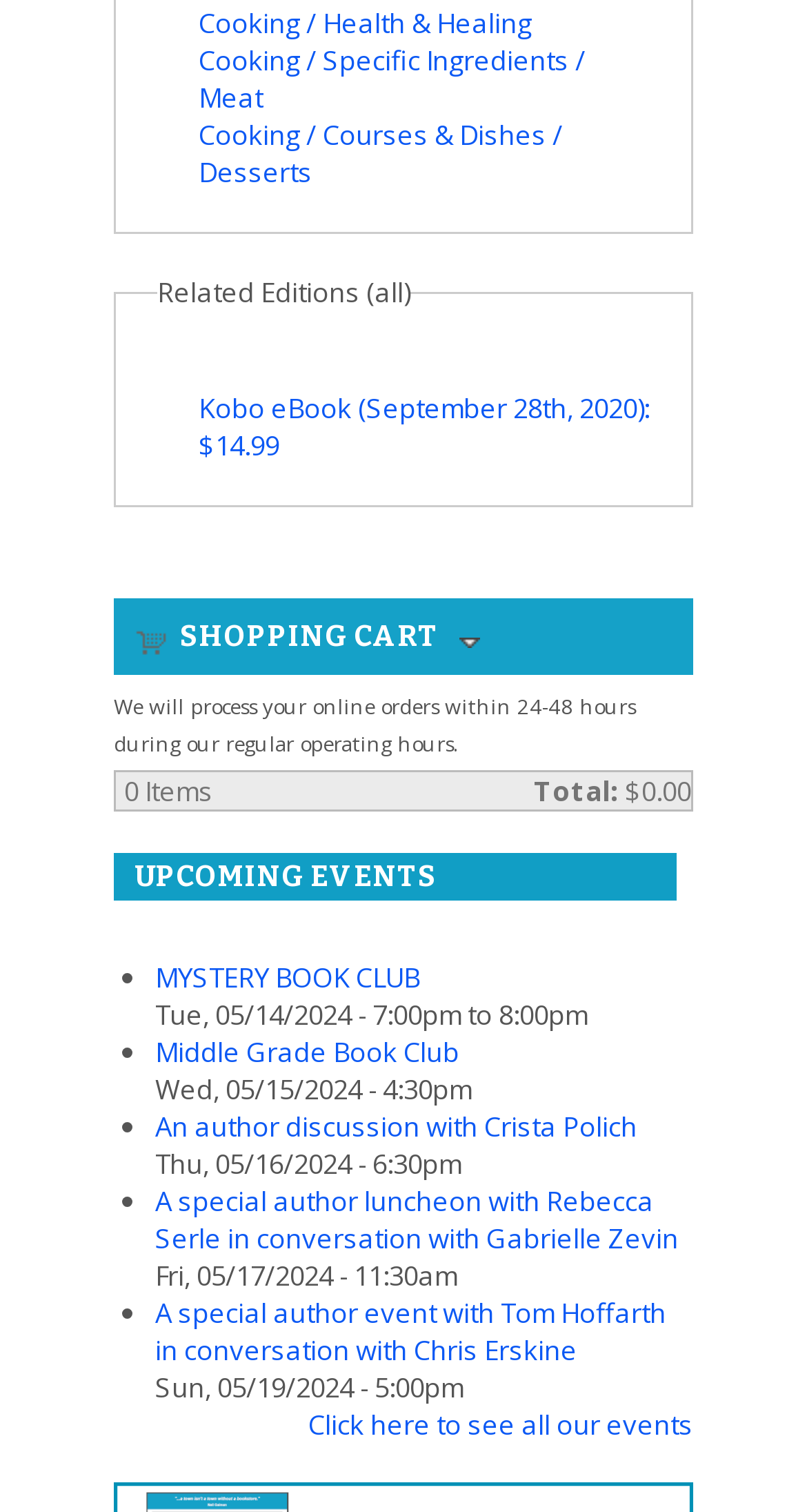Locate the bounding box coordinates of the UI element described by: "Middle Grade Book Club". Provide the coordinates as four float numbers between 0 and 1, formatted as [left, top, right, bottom].

[0.192, 0.683, 0.569, 0.708]